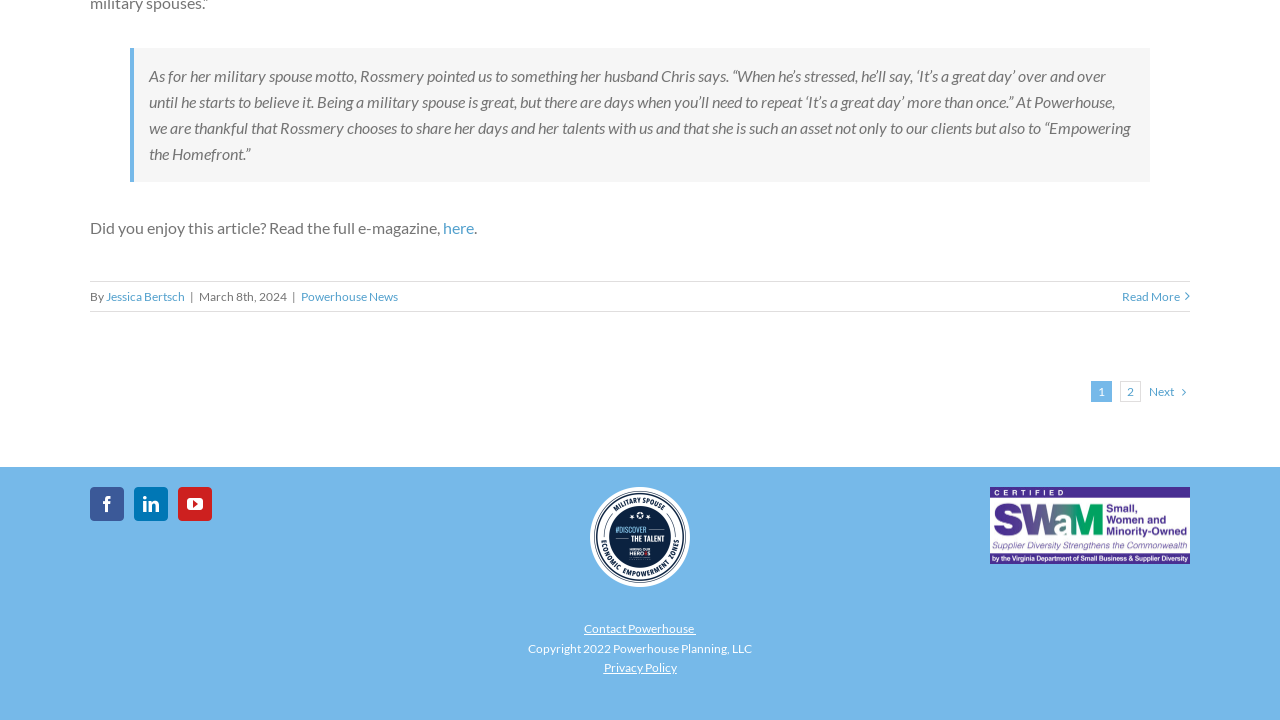Answer the question briefly using a single word or phrase: 
What is the name of the company?

Powerhouse Planning, LLC